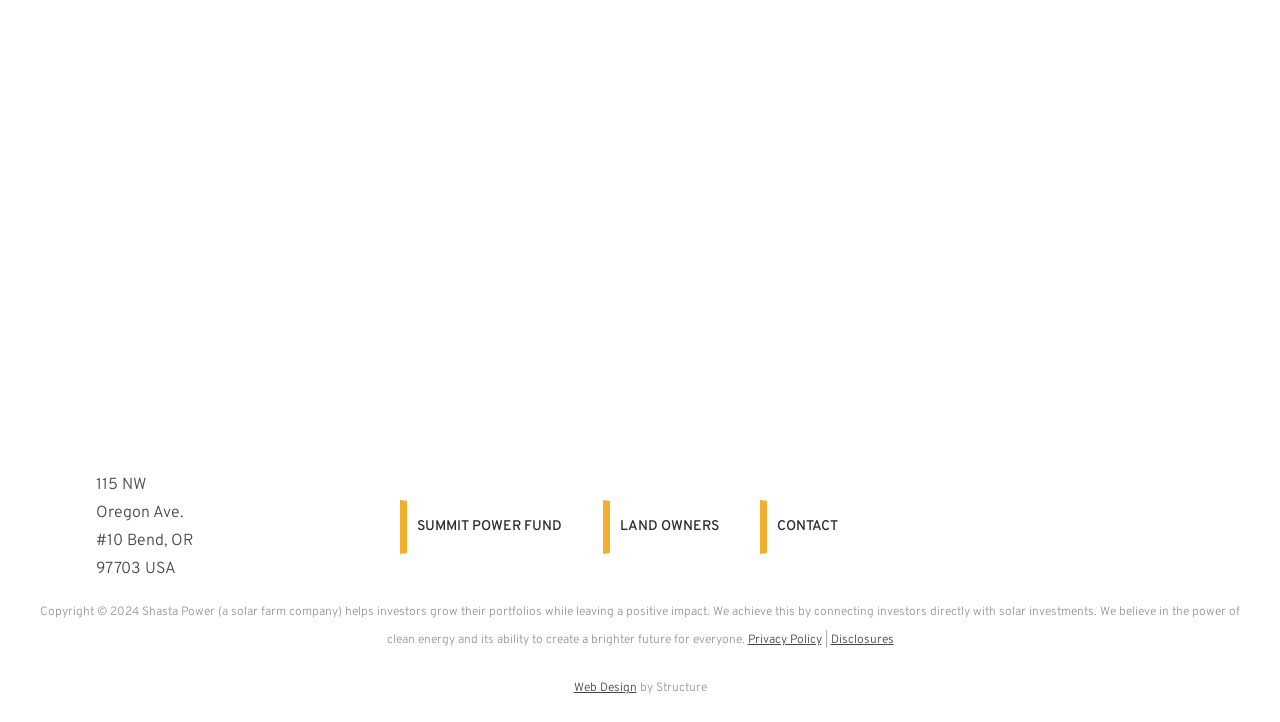Answer the following query concisely with a single word or phrase:
What is the year of copyright mentioned on the webpage?

2024